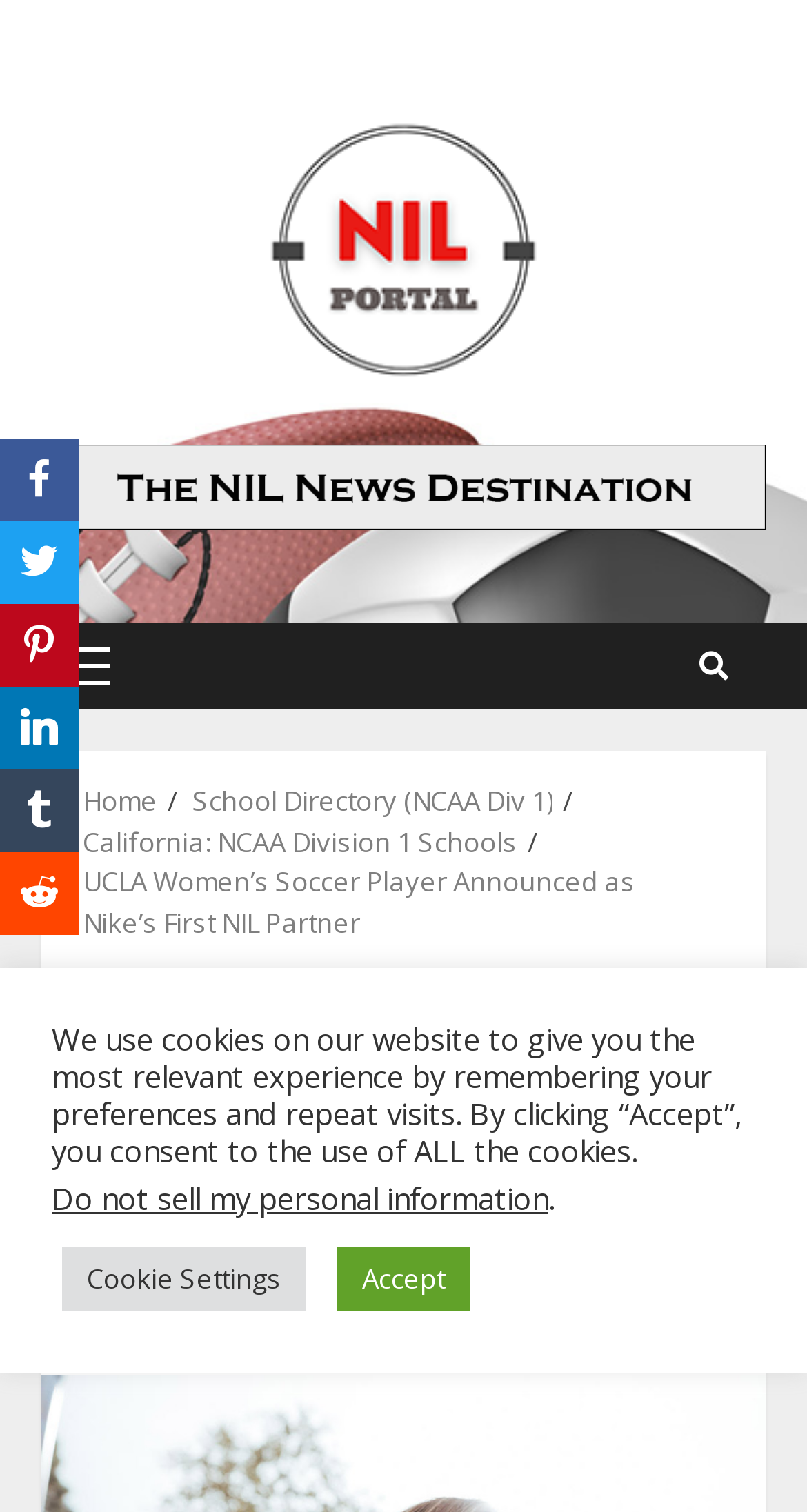Specify the bounding box coordinates for the region that must be clicked to perform the given instruction: "Go to NIL Portal".

[0.308, 0.147, 0.692, 0.177]